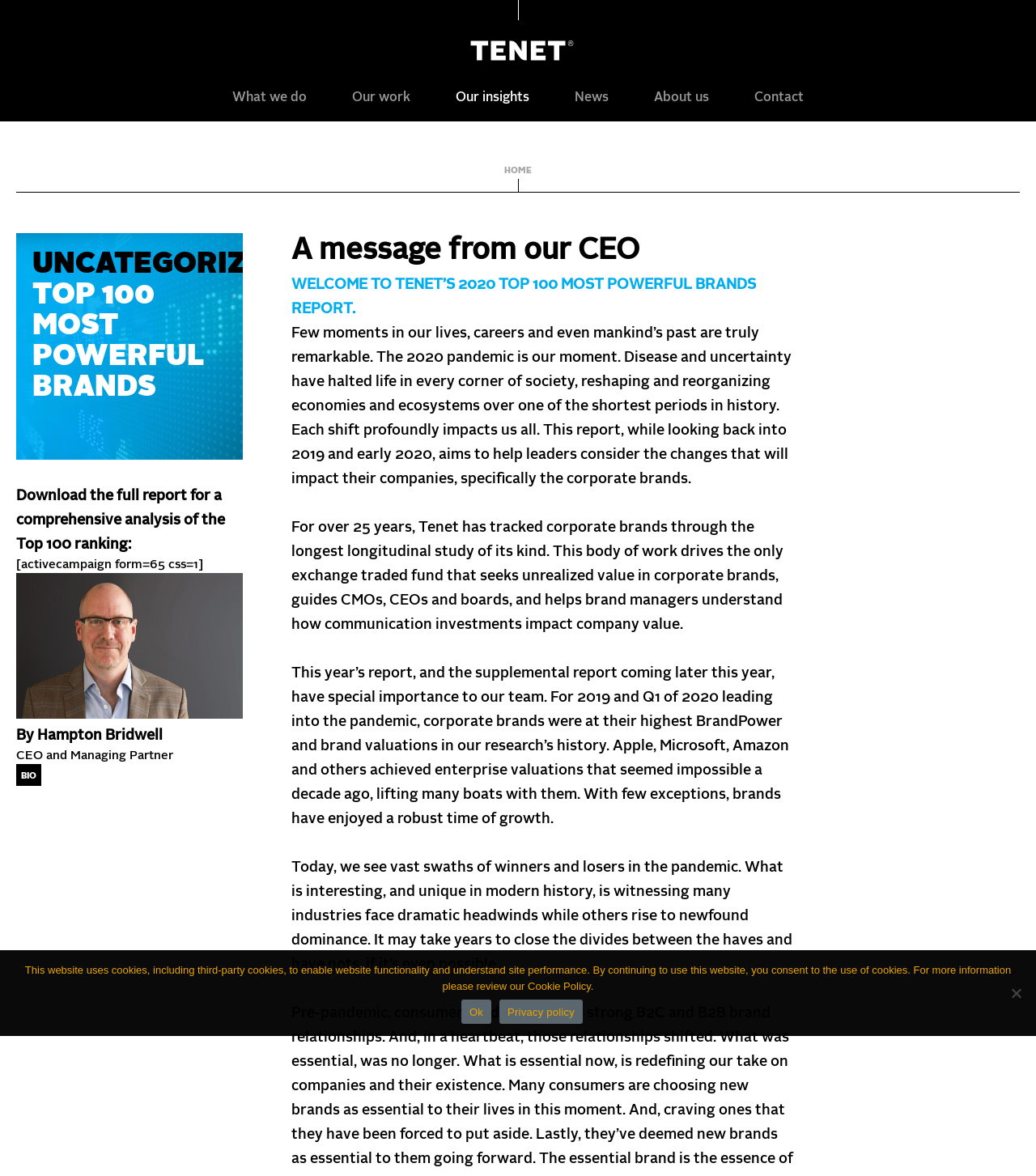Given the description "Home", determine the bounding box of the corresponding UI element.

[0.473, 0.134, 0.527, 0.152]